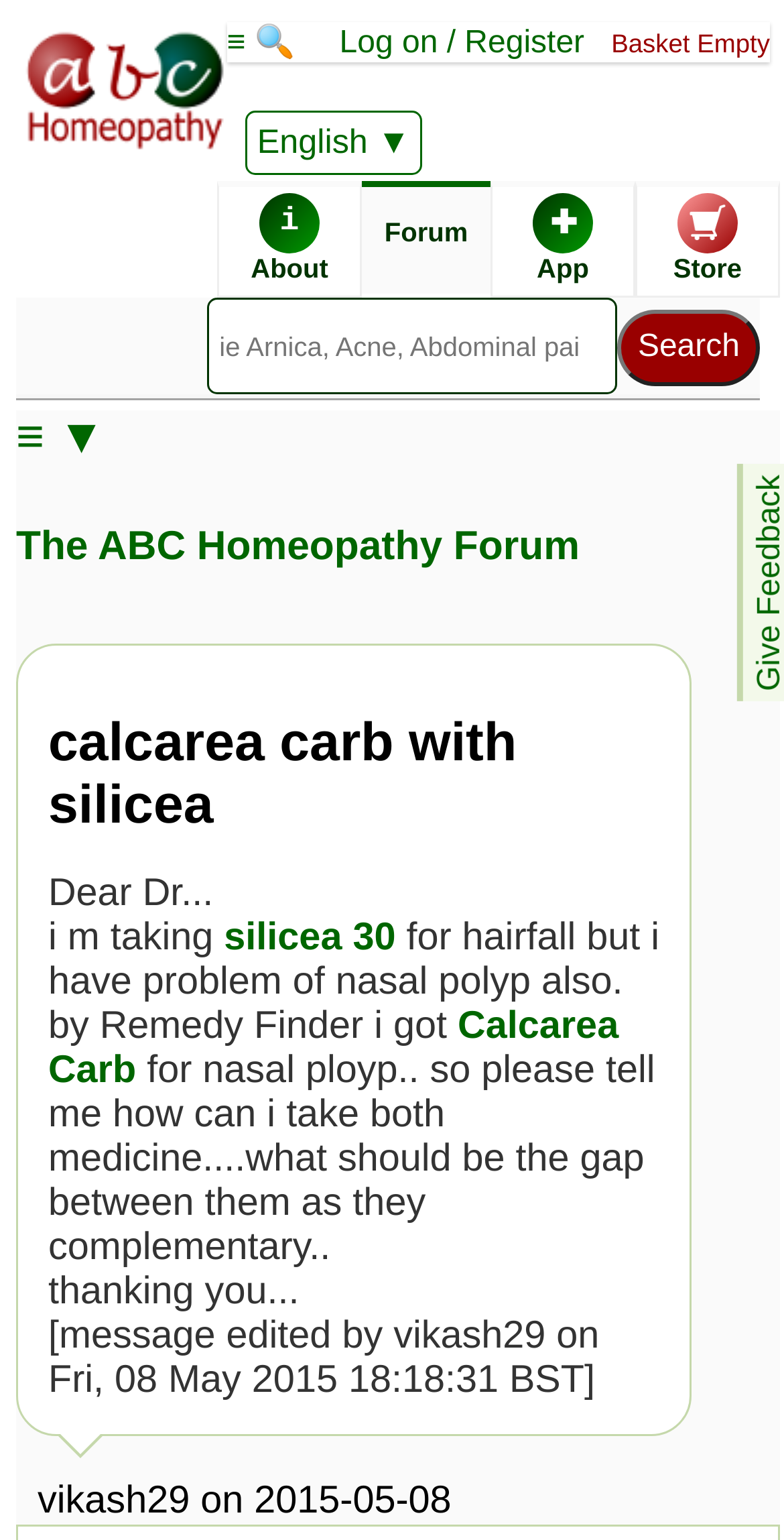Kindly determine the bounding box coordinates for the area that needs to be clicked to execute this instruction: "Log on to the forum".

[0.433, 0.017, 0.745, 0.039]